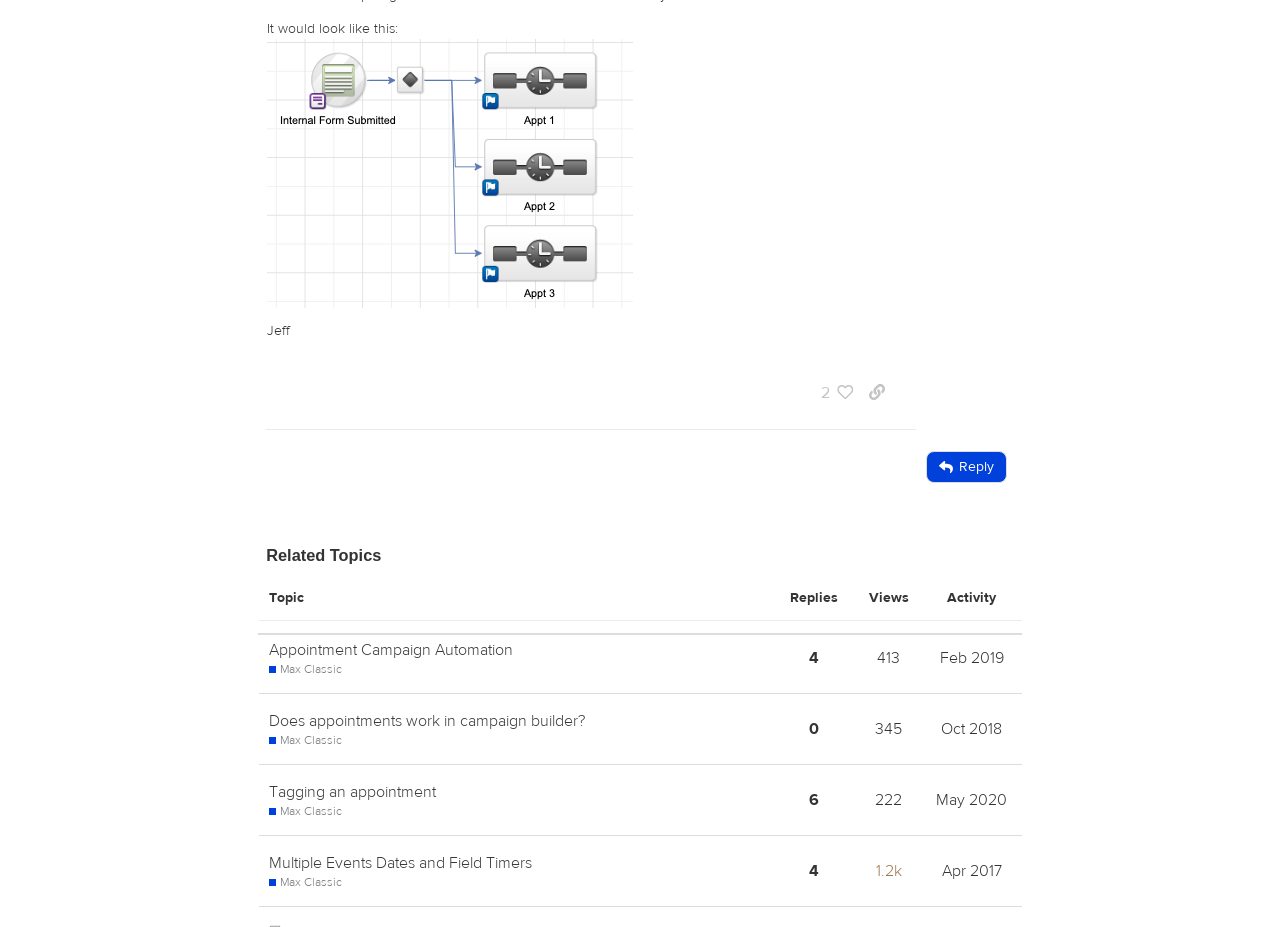When was the last related topic posted?
Using the visual information, reply with a single word or short phrase.

May 2020